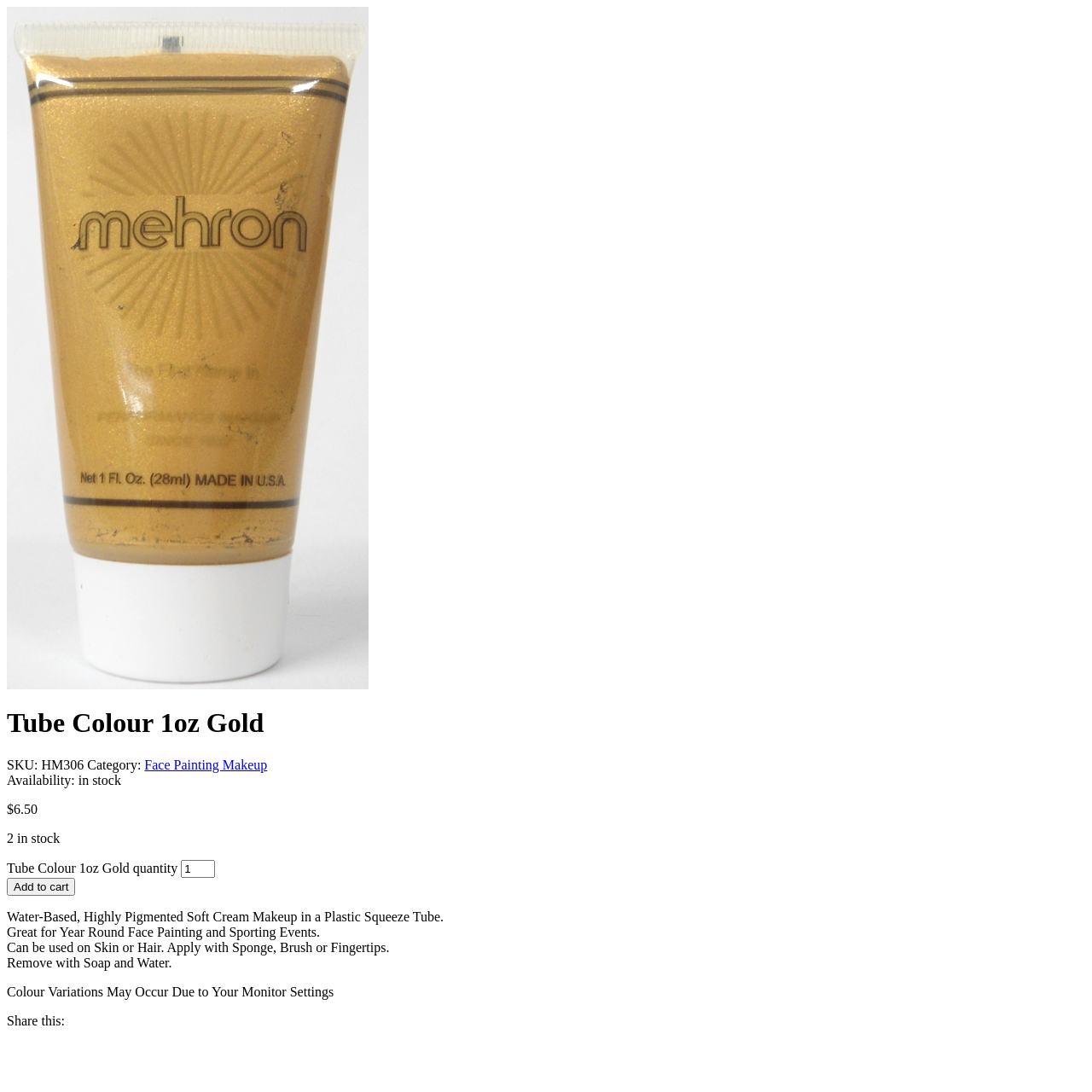How many items are in stock?
Refer to the image and provide a detailed answer to the question.

The availability of the product is indicated by the text '2 in stock' which is located below the product name, showing that there are 2 items available for purchase.